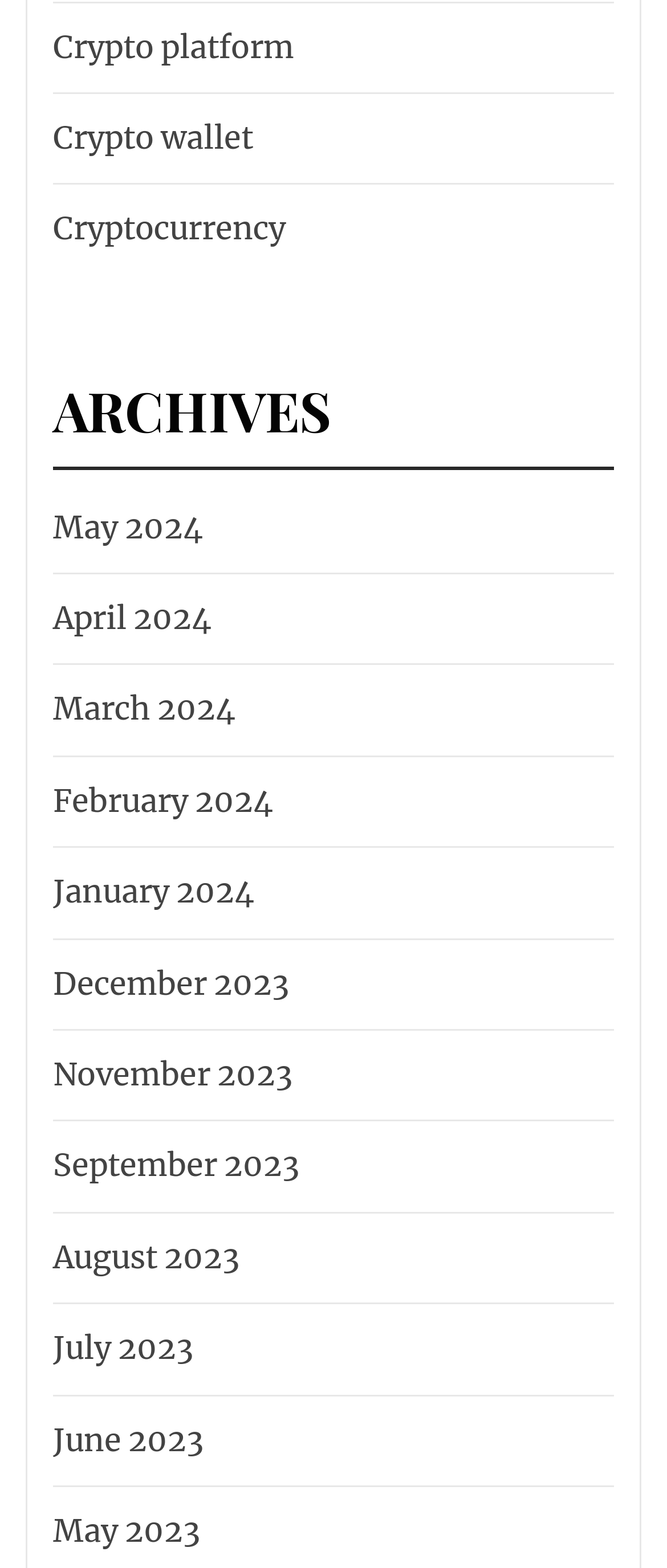Find the bounding box coordinates of the element's region that should be clicked in order to follow the given instruction: "Click the 'SEND INQUIRY NOW' link". The coordinates should consist of four float numbers between 0 and 1, i.e., [left, top, right, bottom].

None